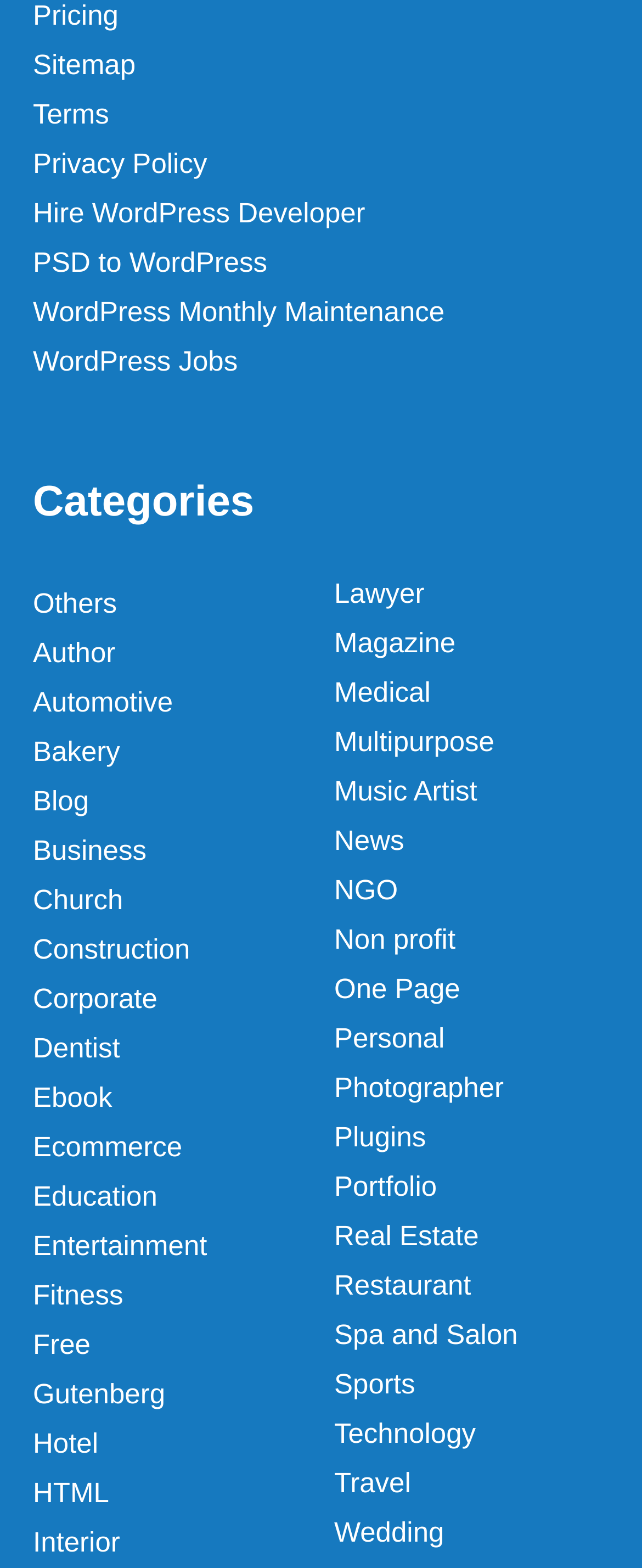How many categories are listed on this webpage?
Based on the image, respond with a single word or phrase.

27